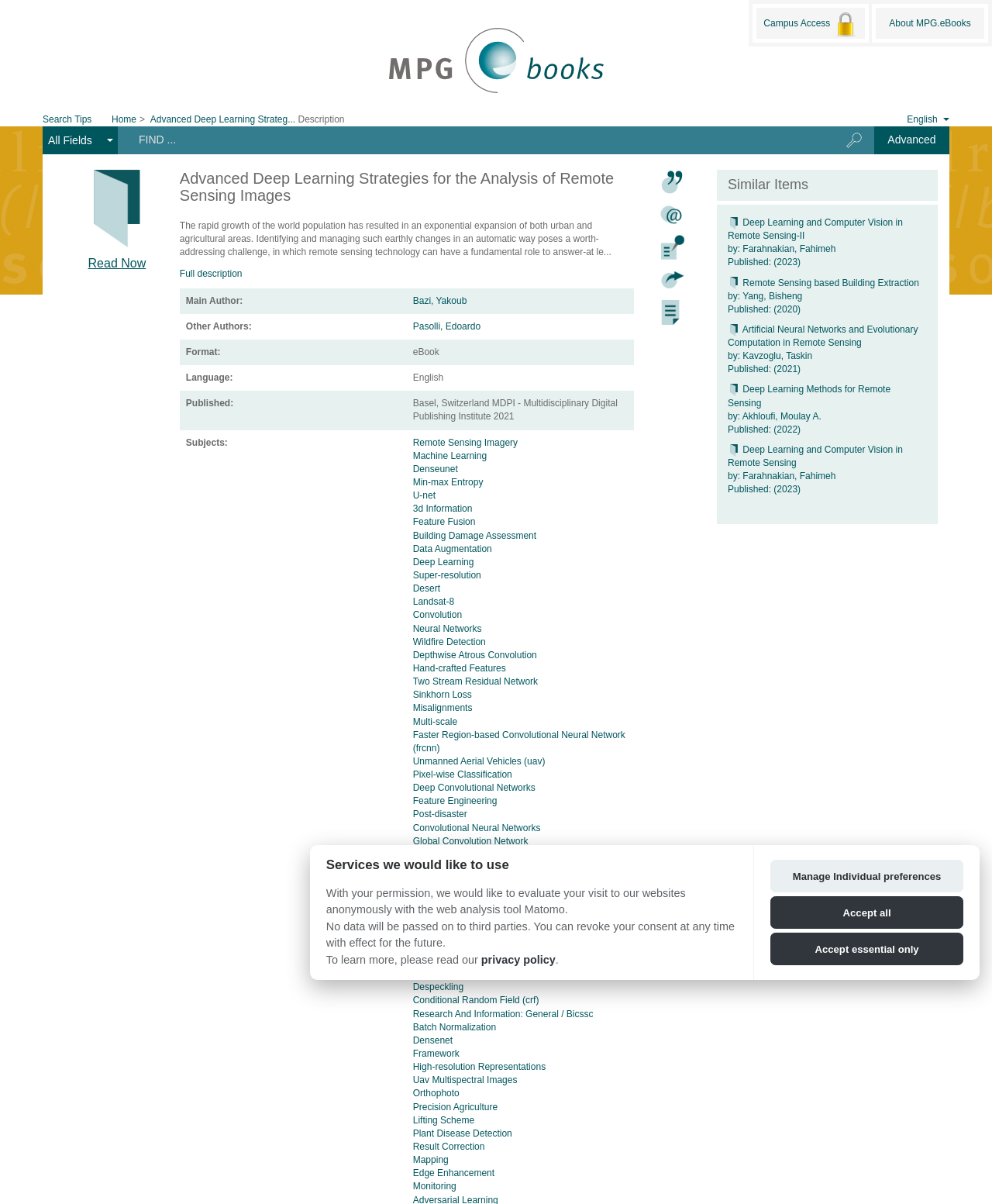Identify the bounding box coordinates for the region to click in order to carry out this instruction: "View the Forex page". Provide the coordinates using four float numbers between 0 and 1, formatted as [left, top, right, bottom].

None